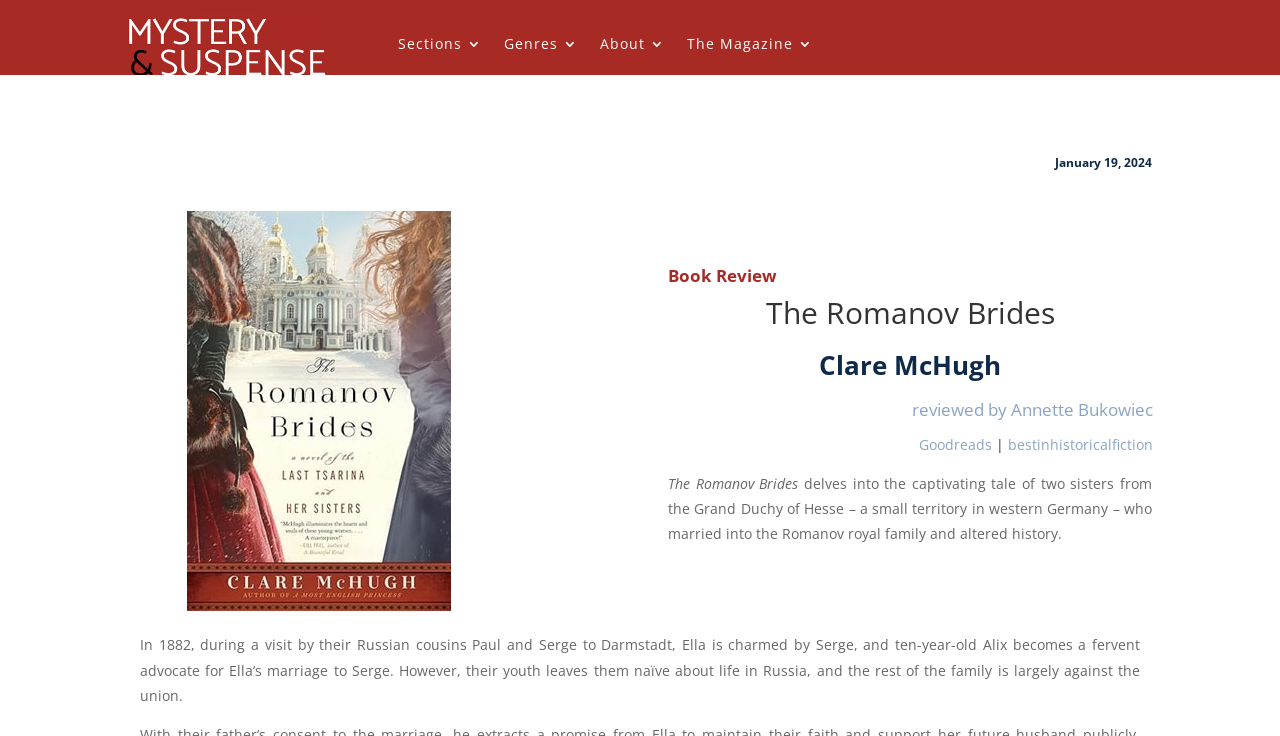Determine the bounding box coordinates of the clickable region to execute the instruction: "Check out Goodreads". The coordinates should be four float numbers between 0 and 1, denoted as [left, top, right, bottom].

[0.718, 0.591, 0.775, 0.617]